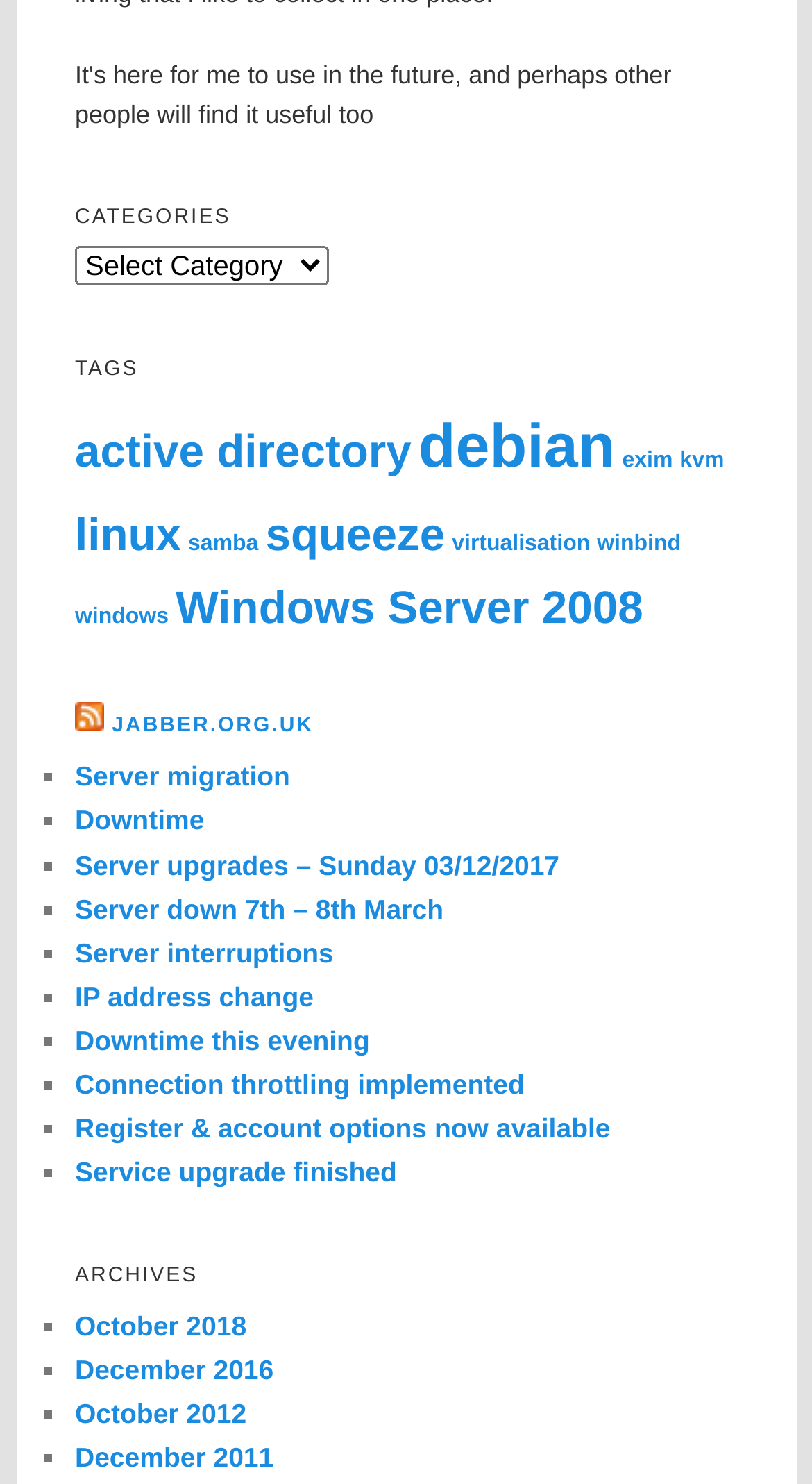What is the title of the RSS link?
Based on the screenshot, respond with a single word or phrase.

RSS